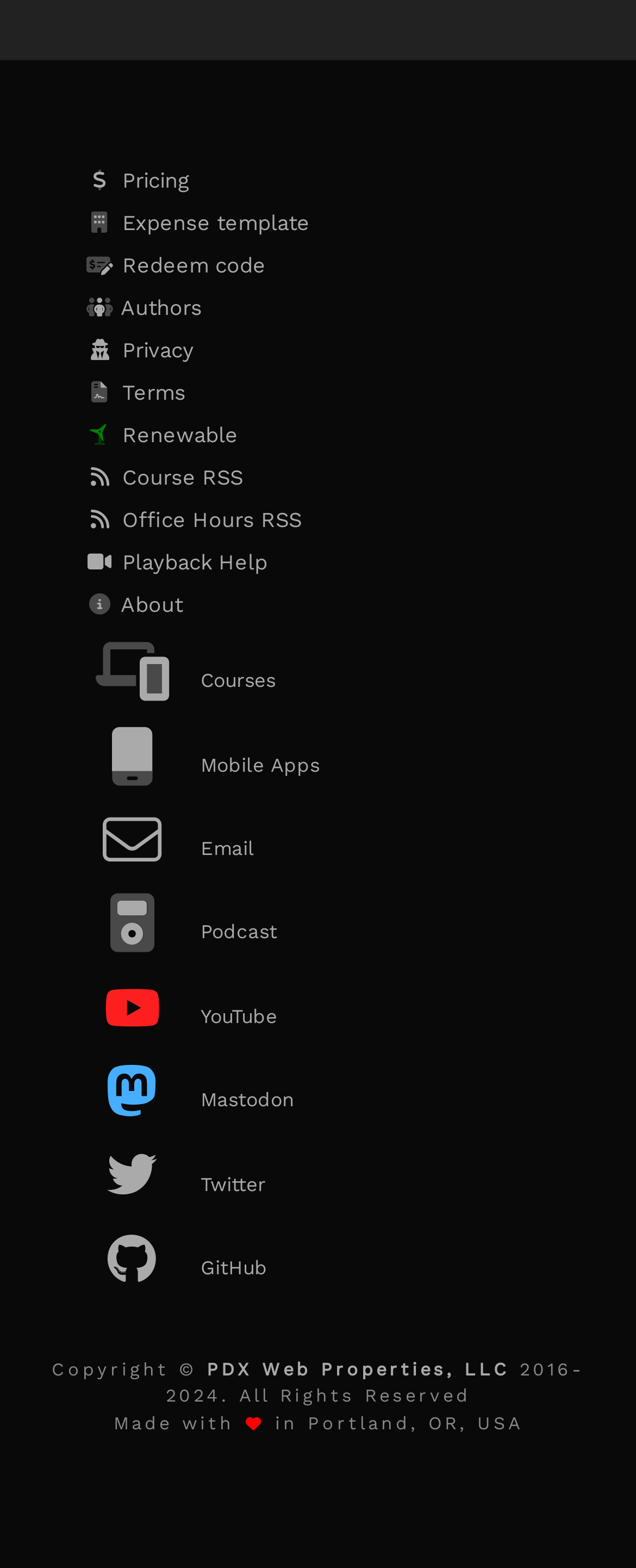Please locate the bounding box coordinates for the element that should be clicked to achieve the following instruction: "Redeem a code". Ensure the coordinates are given as four float numbers between 0 and 1, i.e., [left, top, right, bottom].

[0.131, 0.156, 0.869, 0.183]